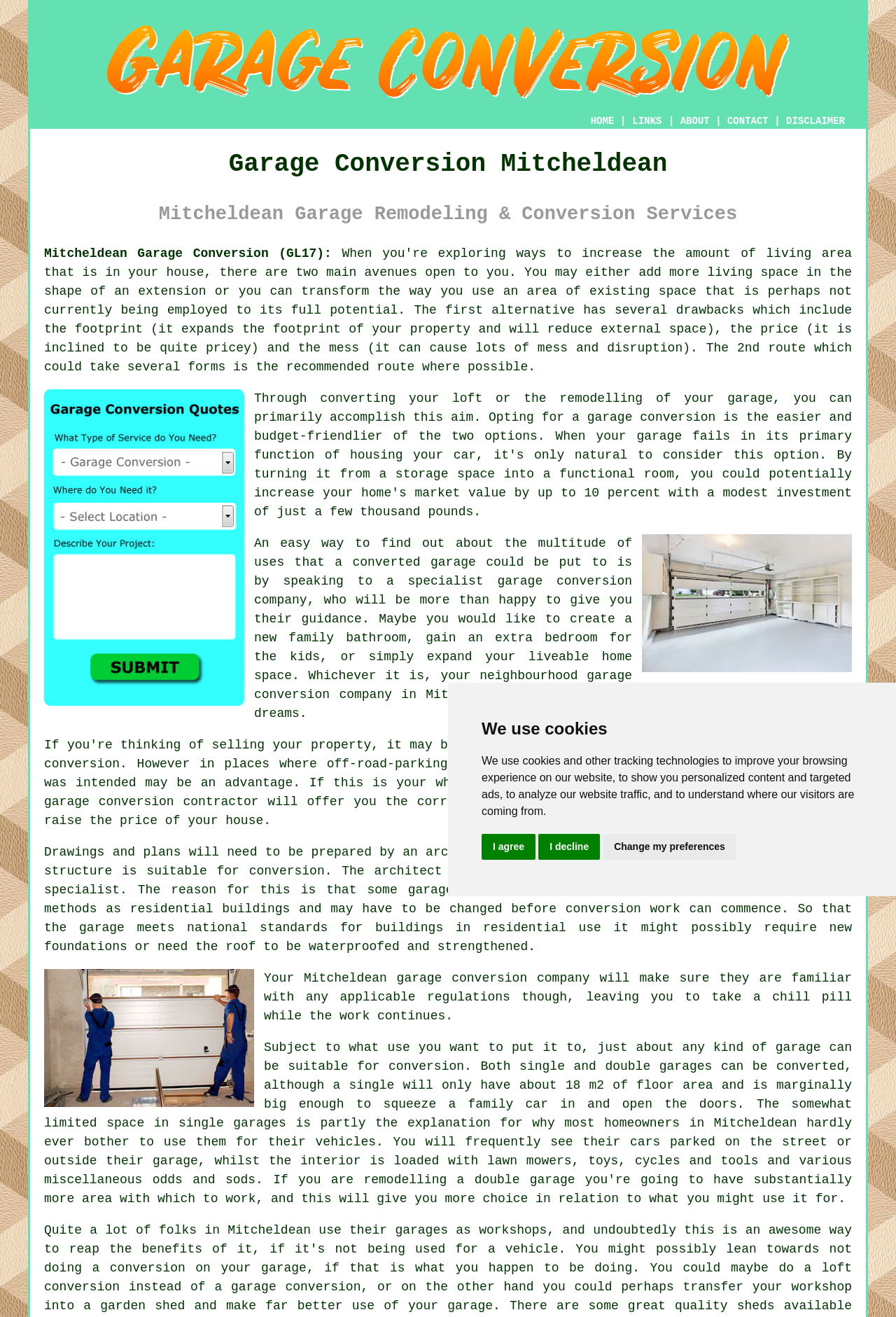What is the purpose of converting a garage?
Please respond to the question with a detailed and thorough explanation.

According to the webpage, converting a garage can provide extra living space, and the text mentions various uses for a converted garage, such as creating a new family bathroom, gaining an extra bedroom, or expanding liveable home space.